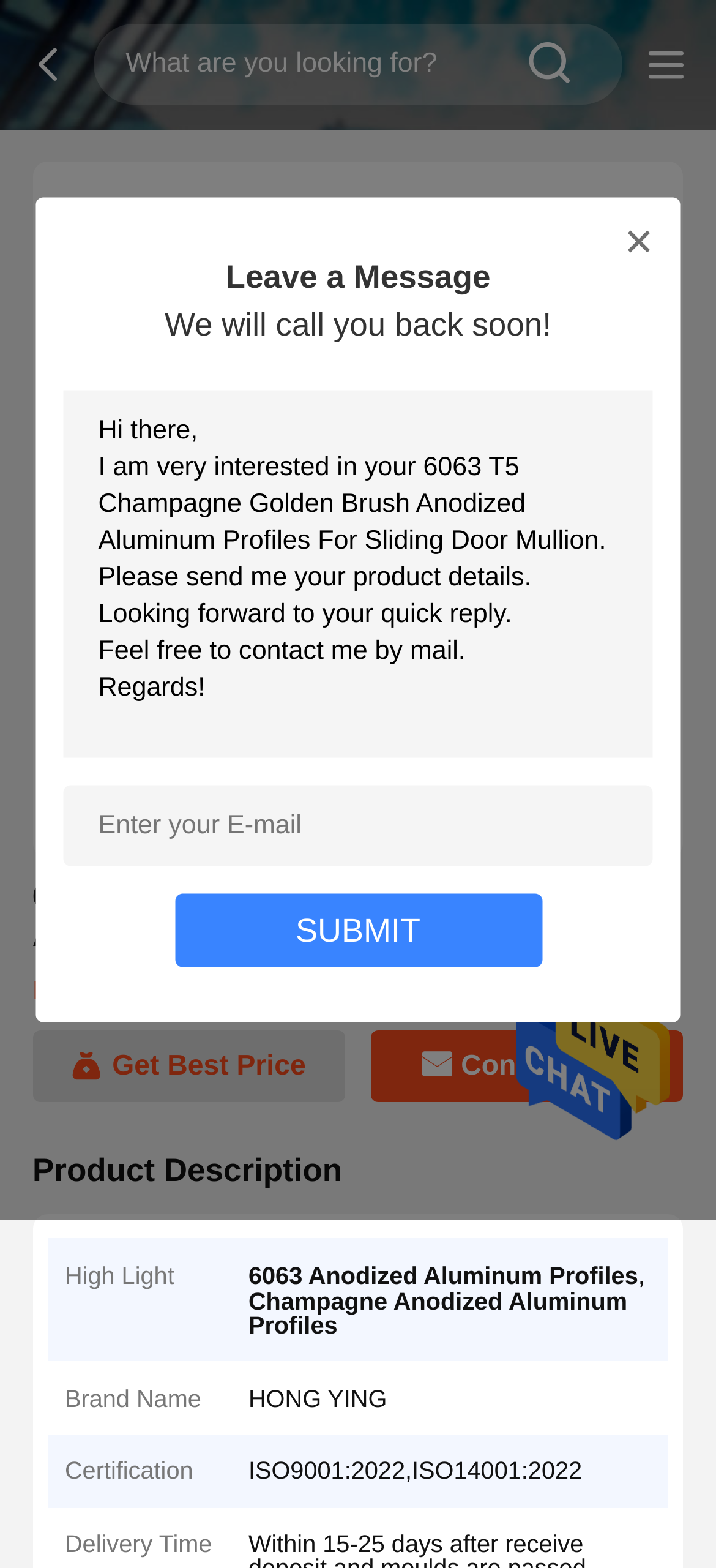What is the product name?
Look at the screenshot and respond with one word or a short phrase.

6063 T5 Champagne Golden Brush Anodized Aluminum Profiles For Sliding Door Mullion